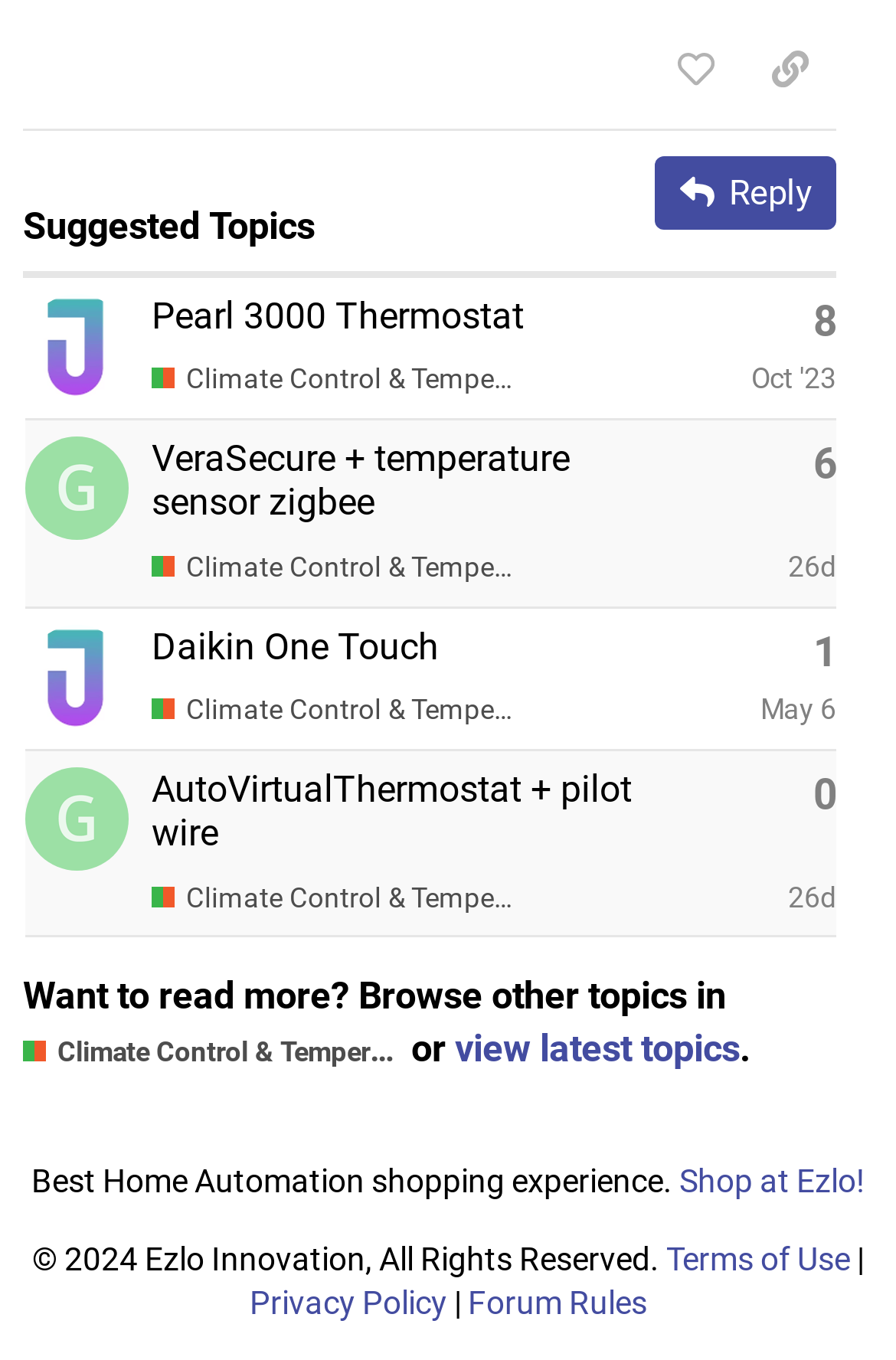Identify the bounding box coordinates of the specific part of the webpage to click to complete this instruction: "View topic 'Pearl 3000 Thermostat'".

[0.169, 0.216, 0.585, 0.248]